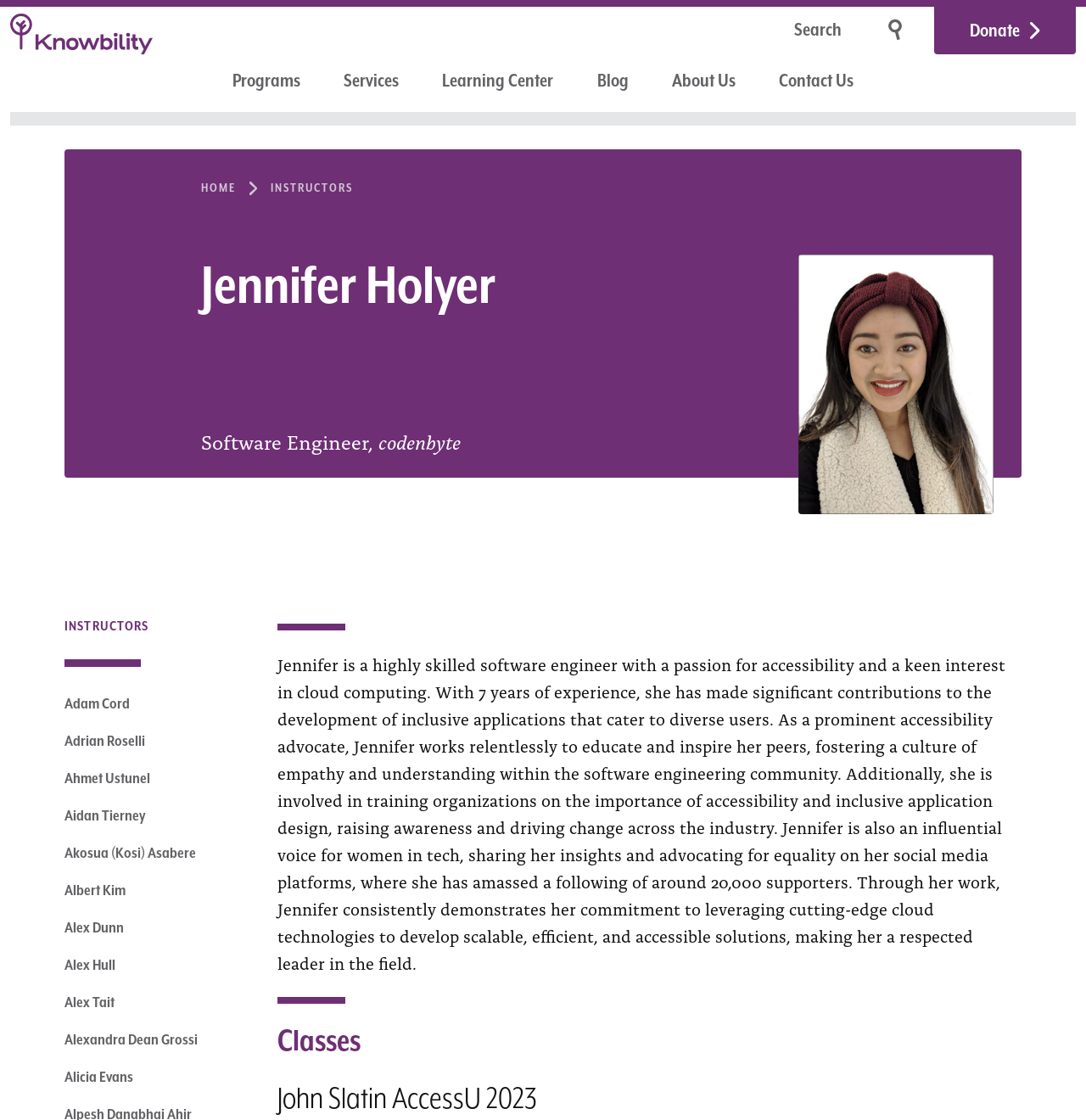Generate a comprehensive description of the webpage.

The webpage is about Jennifer Holyer, a software engineer with a focus on accessibility and cloud computing. At the top left, there is a link to "Knowbility" accompanied by an image with the same name. On the top right, there is a search form with a search box and a search button. Next to the search form, there is a link to "Donate".

Below the search form, there is a main navigation menu with links to "Programs", "Services", "Learning Center", "Blog", "About Us", and "Contact Us". Below the main navigation menu, there is a breadcrumbs navigation menu with links to "HOME" and "INSTRUCTORS".

The main content of the webpage is divided into sections. The first section has a heading "Jennifer Holyer" and provides a brief description of her as a software engineer with a passion for accessibility and cloud computing. Below this section, there is a paragraph of text that describes her experience, contributions, and advocacy for accessibility and women in tech.

The next section has a heading "Classes" and appears to be a list of instructors, including Jennifer Holyer, with links to their profiles. The list is organized under a heading "John Slatin AccessU 2023" and includes links to instructors such as Adam Cord, Adrian Roselli, and others.